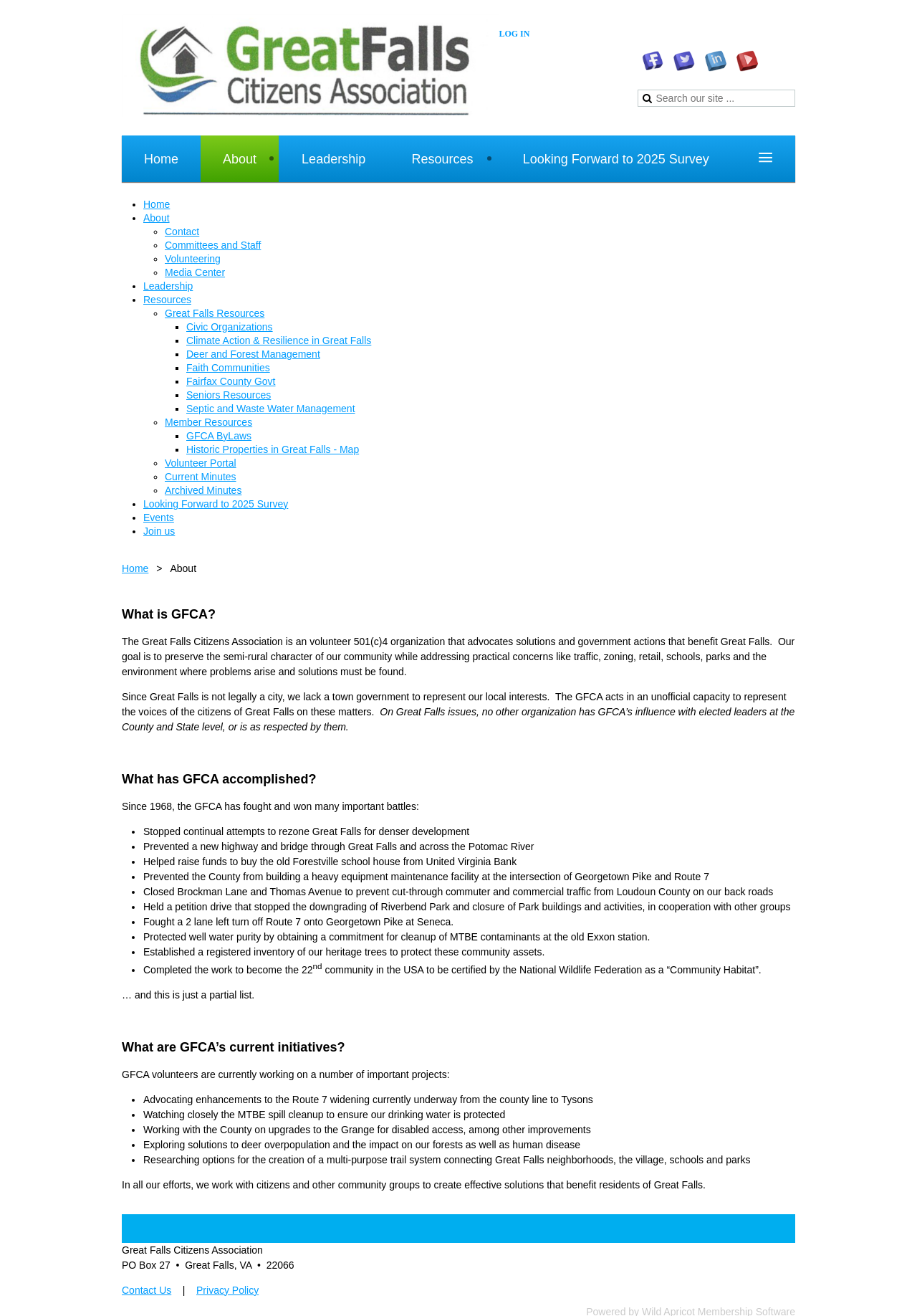What is the name of the survey mentioned on the webpage?
Based on the image, provide a one-word or brief-phrase response.

Looking Forward to 2025 Survey